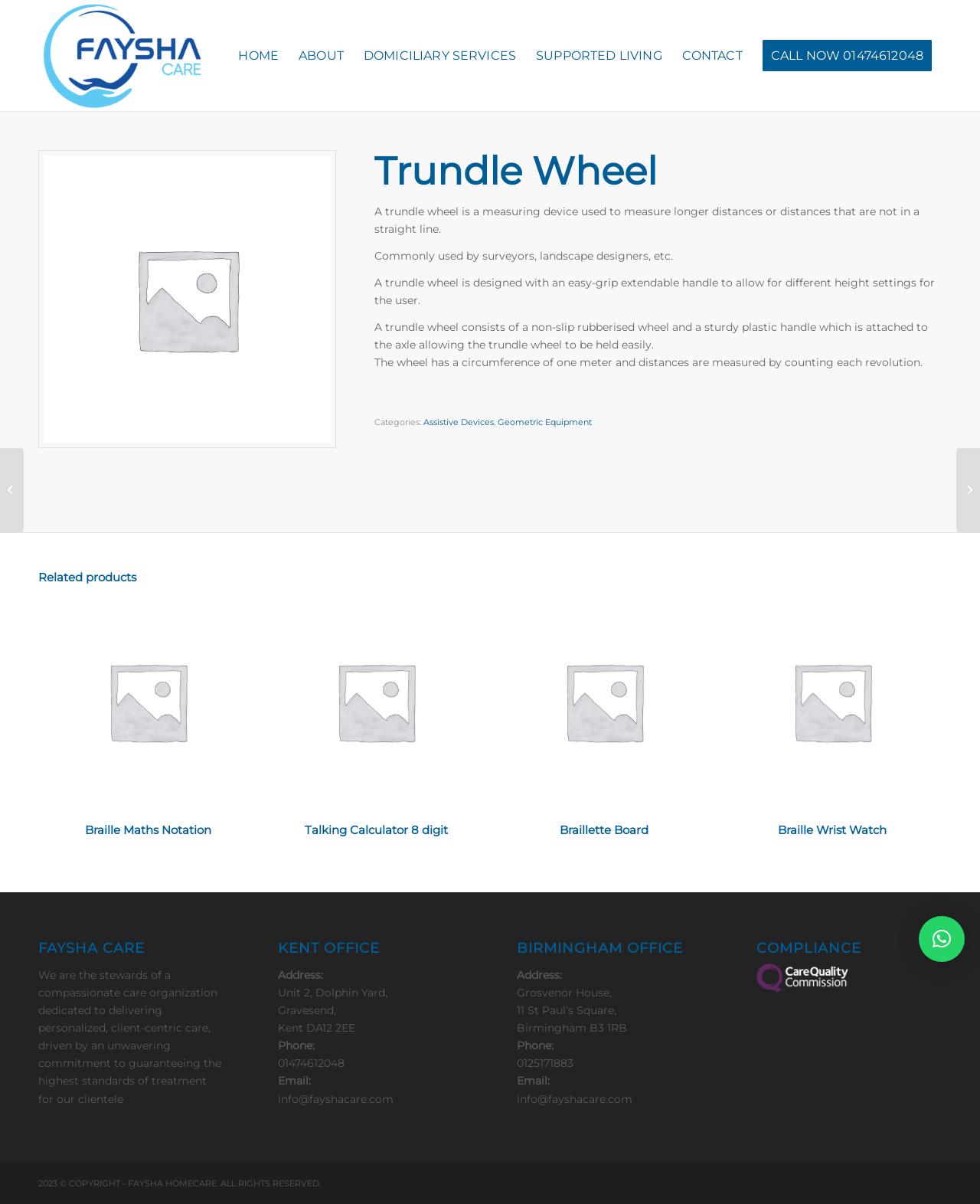What is the phone number of the Kent office?
Please use the visual content to give a single word or phrase answer.

01474612048